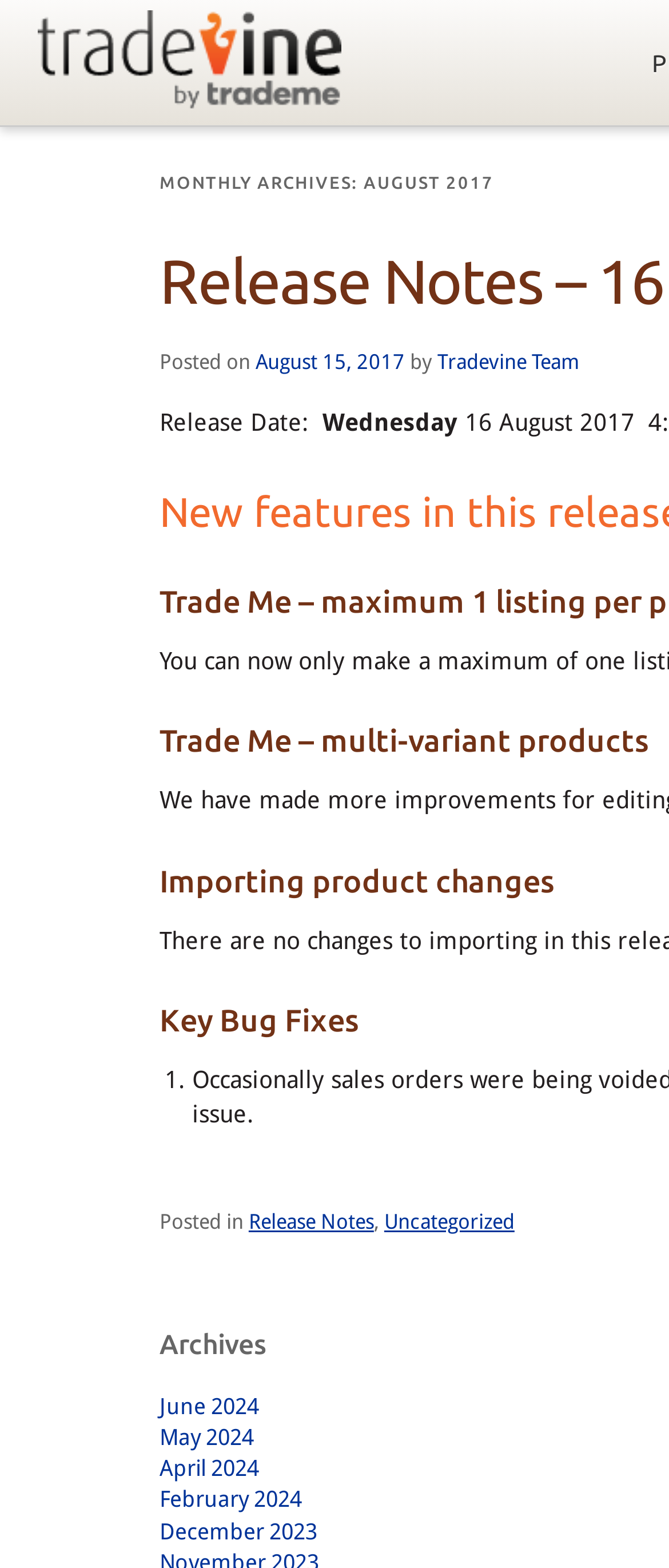Identify the bounding box coordinates for the UI element described as follows: "Payment". Ensure the coordinates are four float numbers between 0 and 1, formatted as [left, top, right, bottom].

None